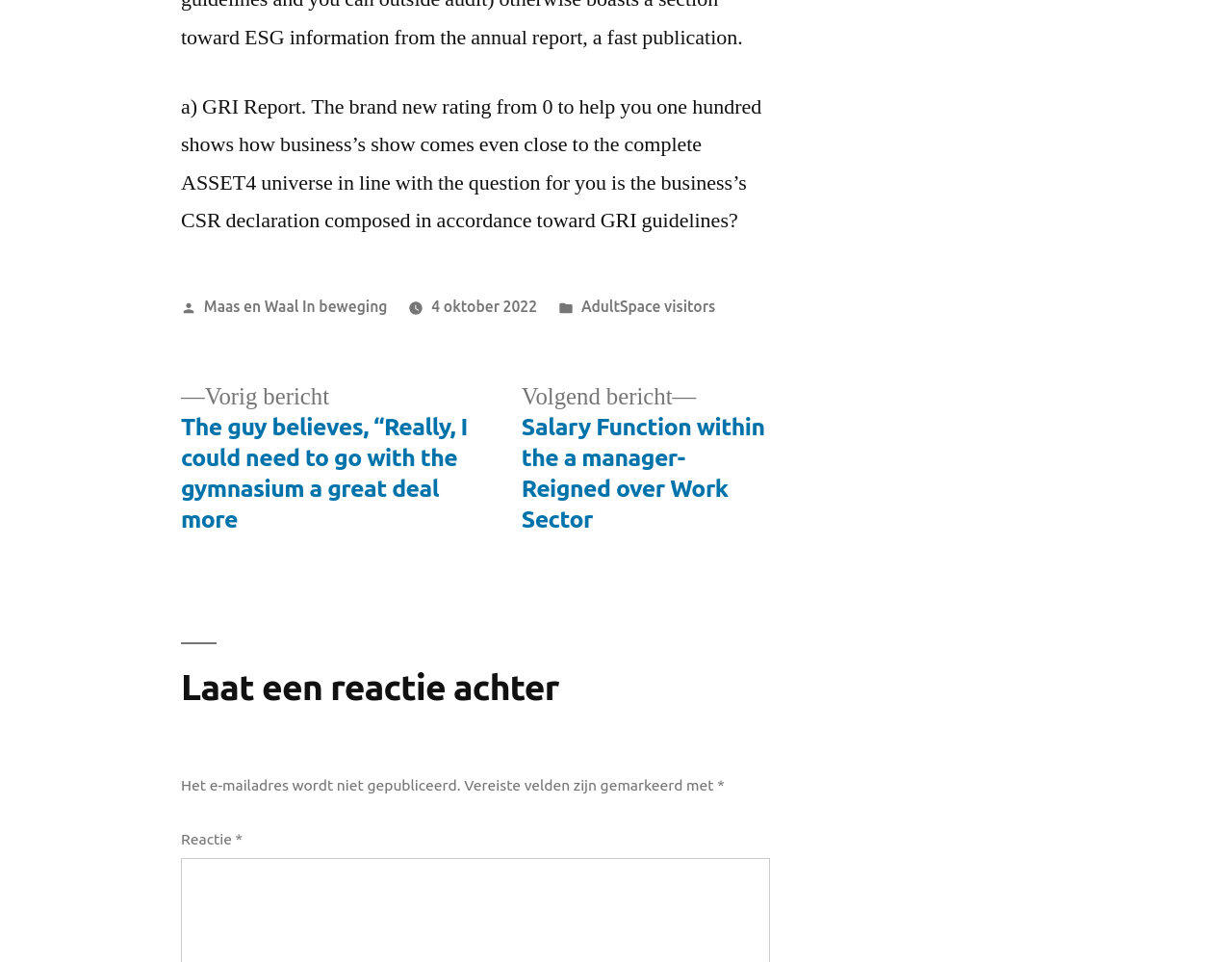Please reply with a single word or brief phrase to the question: 
What is the category of the post?

AdultSpace